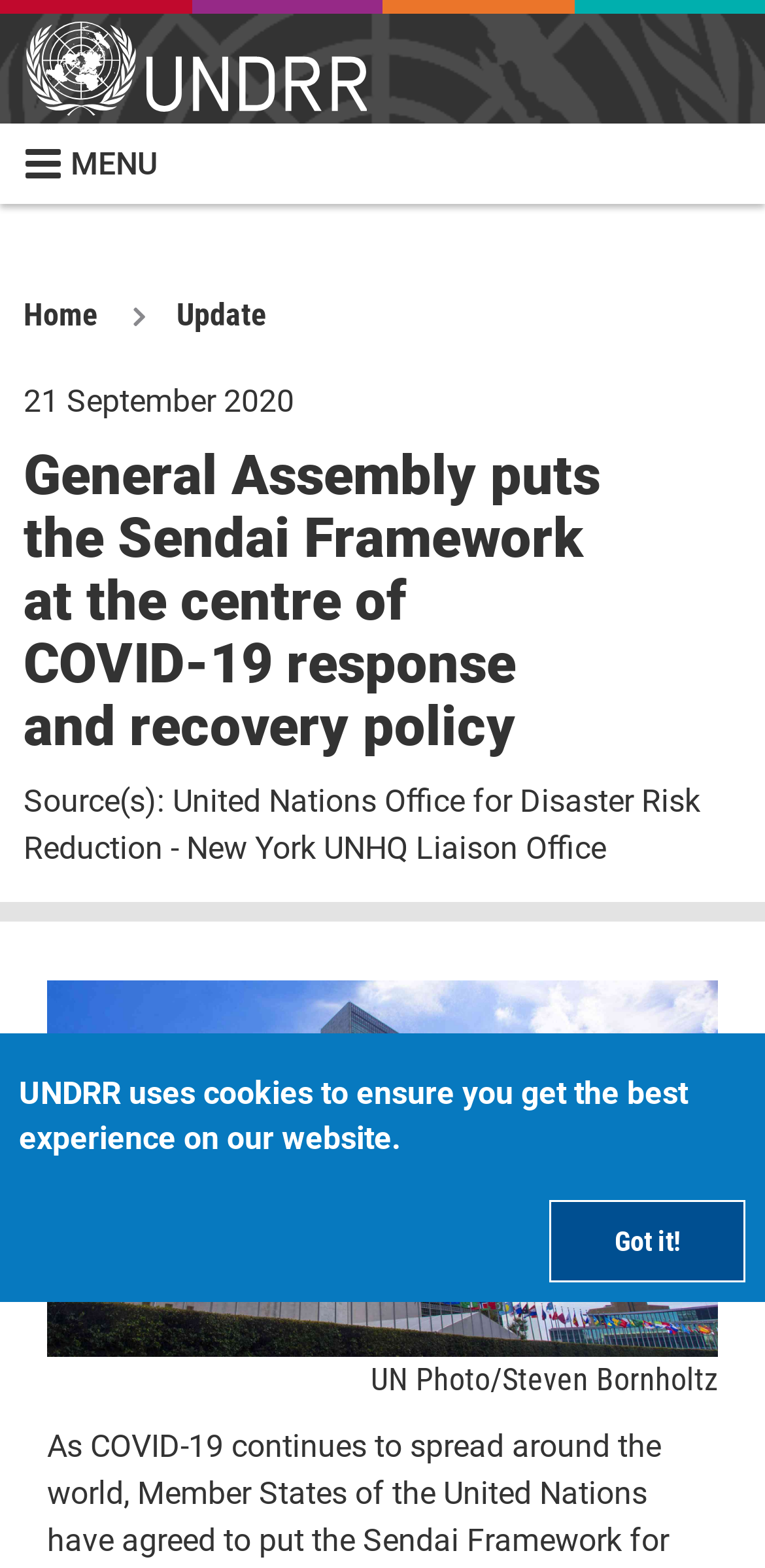Provide your answer in a single word or phrase: 
What is the photographer of the image?

Steven Bornholtz